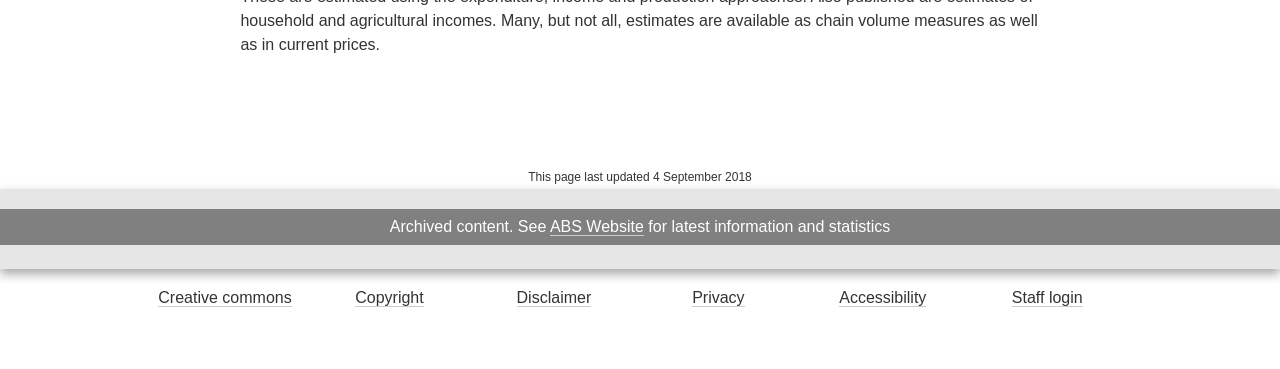Please provide the bounding box coordinates in the format (top-left x, top-left y, bottom-right x, bottom-right y). Remember, all values are floating point numbers between 0 and 1. What is the bounding box coordinate of the region described as: contact page

None